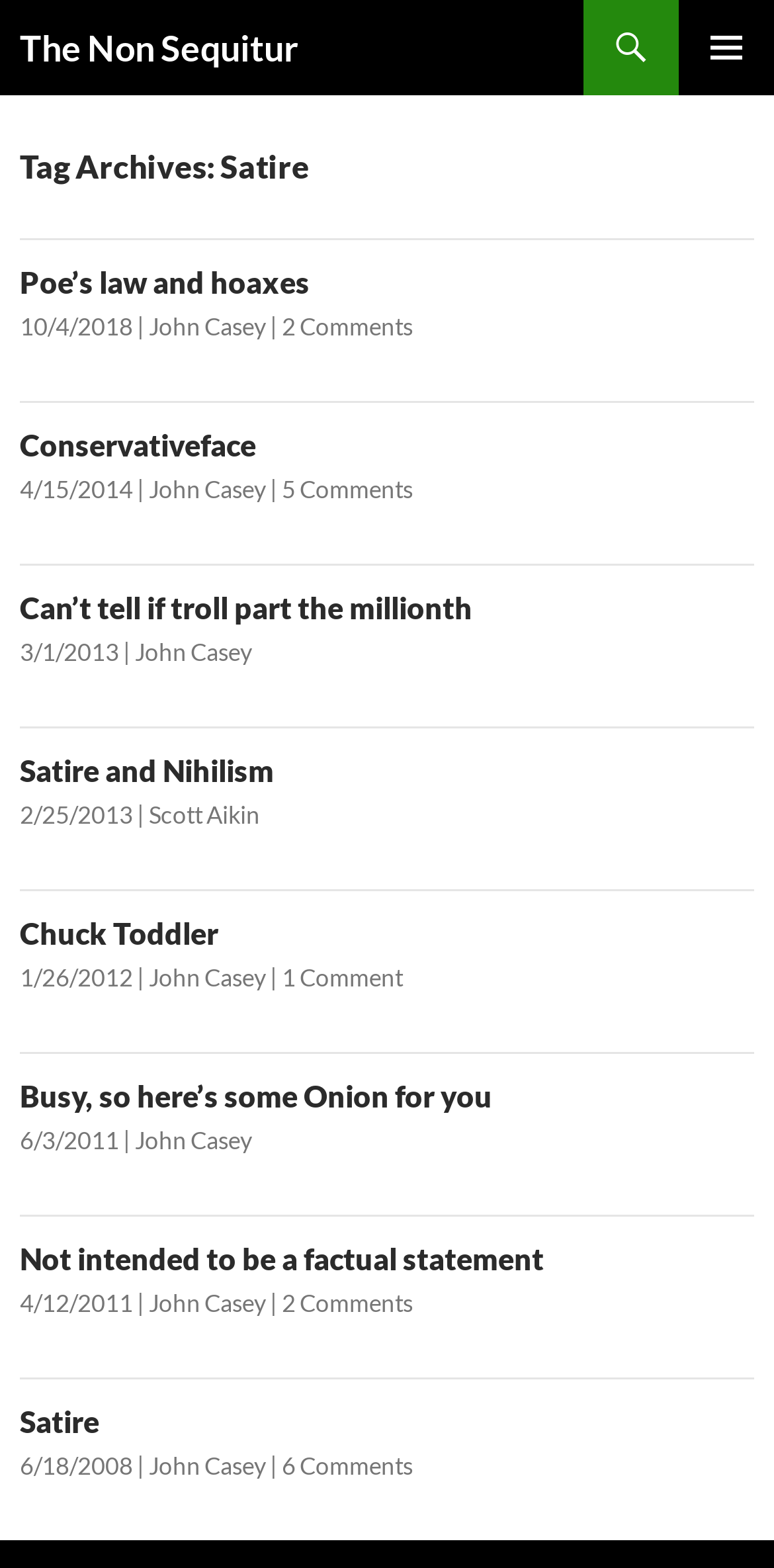Please identify the bounding box coordinates of the clickable area that will allow you to execute the instruction: "Read the 'Poe’s law and hoaxes' article".

[0.026, 0.168, 0.974, 0.191]